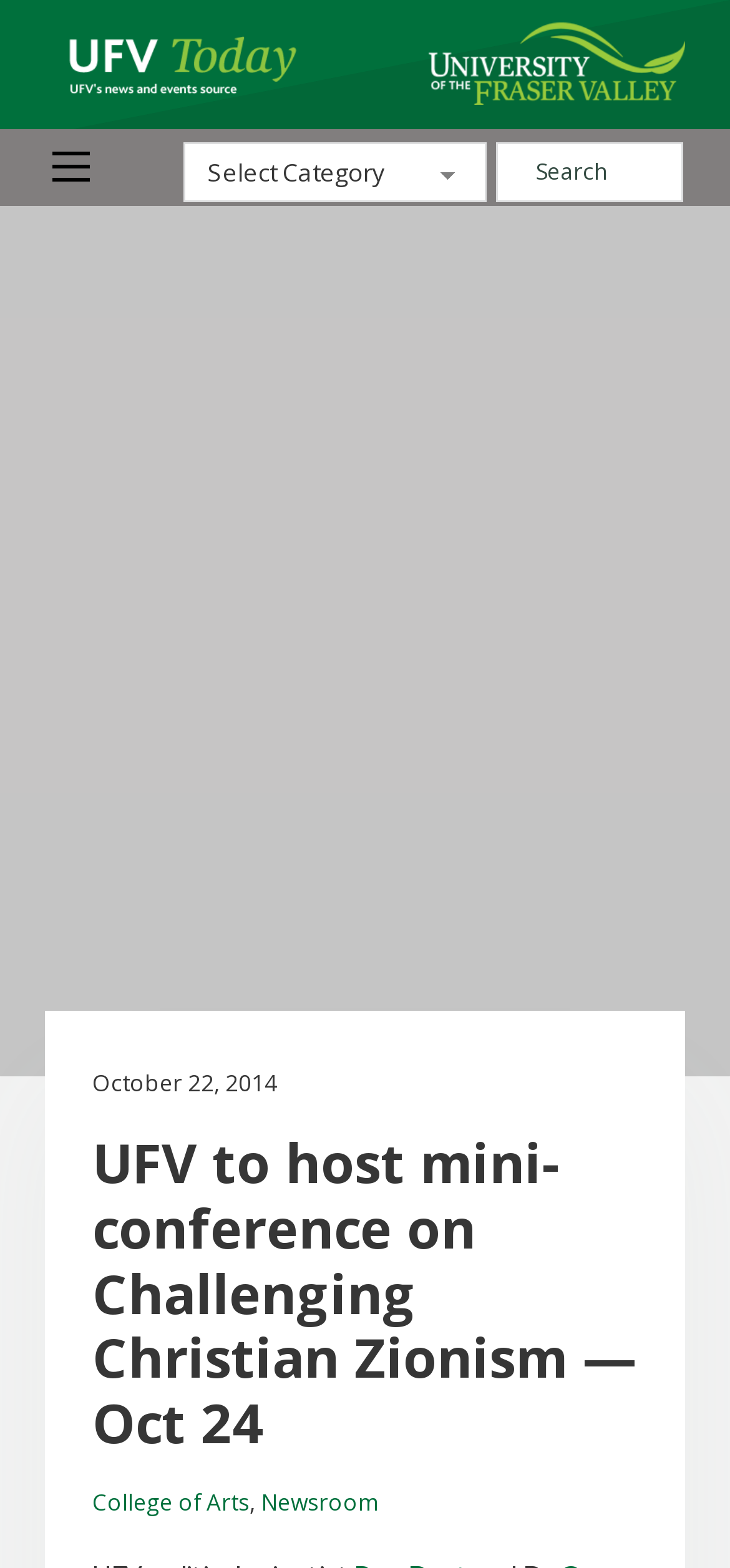Show the bounding box coordinates for the HTML element as described: "Newsroom".

[0.358, 0.948, 0.519, 0.968]